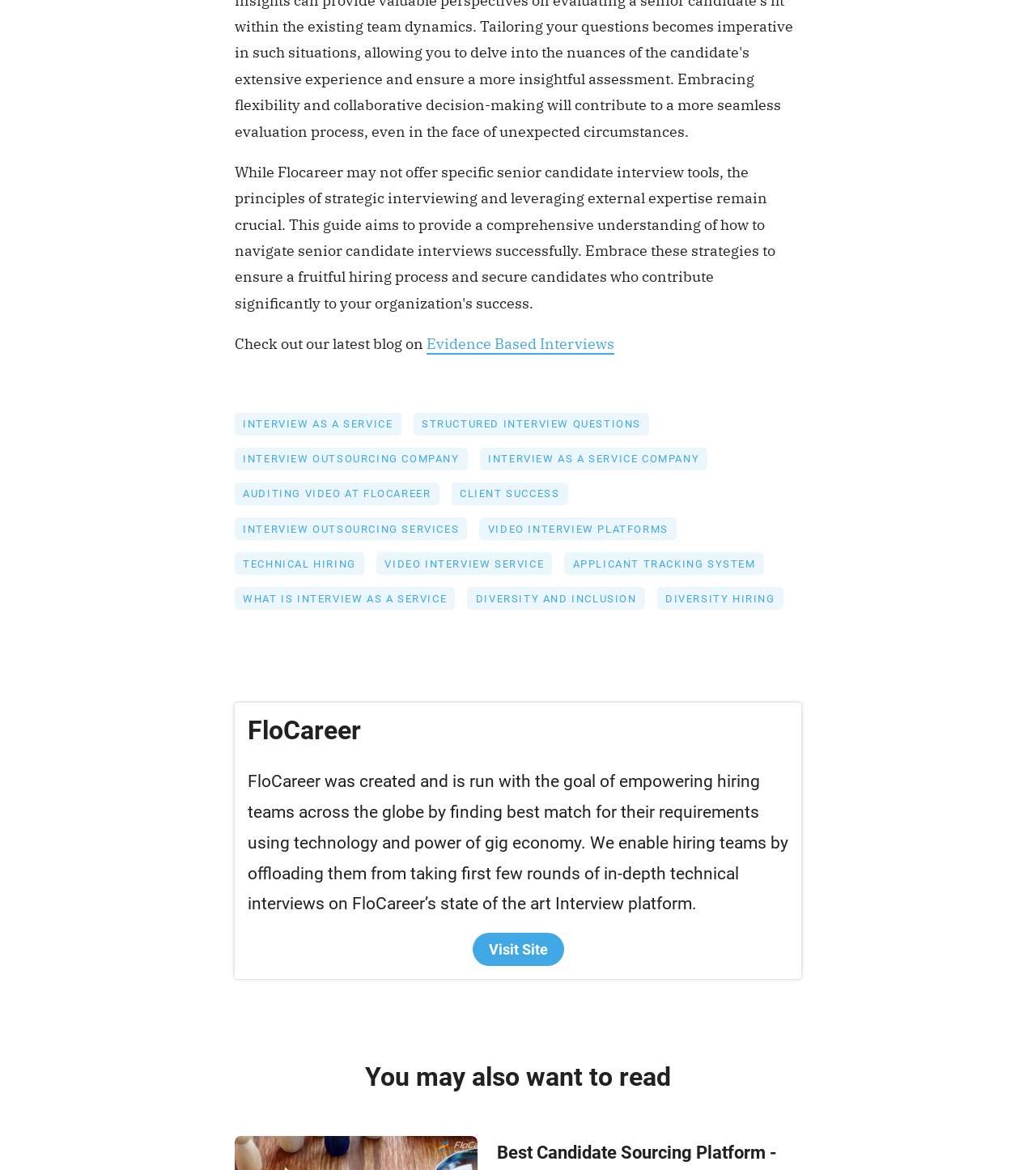What is the name of the company?
Refer to the image and answer the question using a single word or phrase.

FloCareer